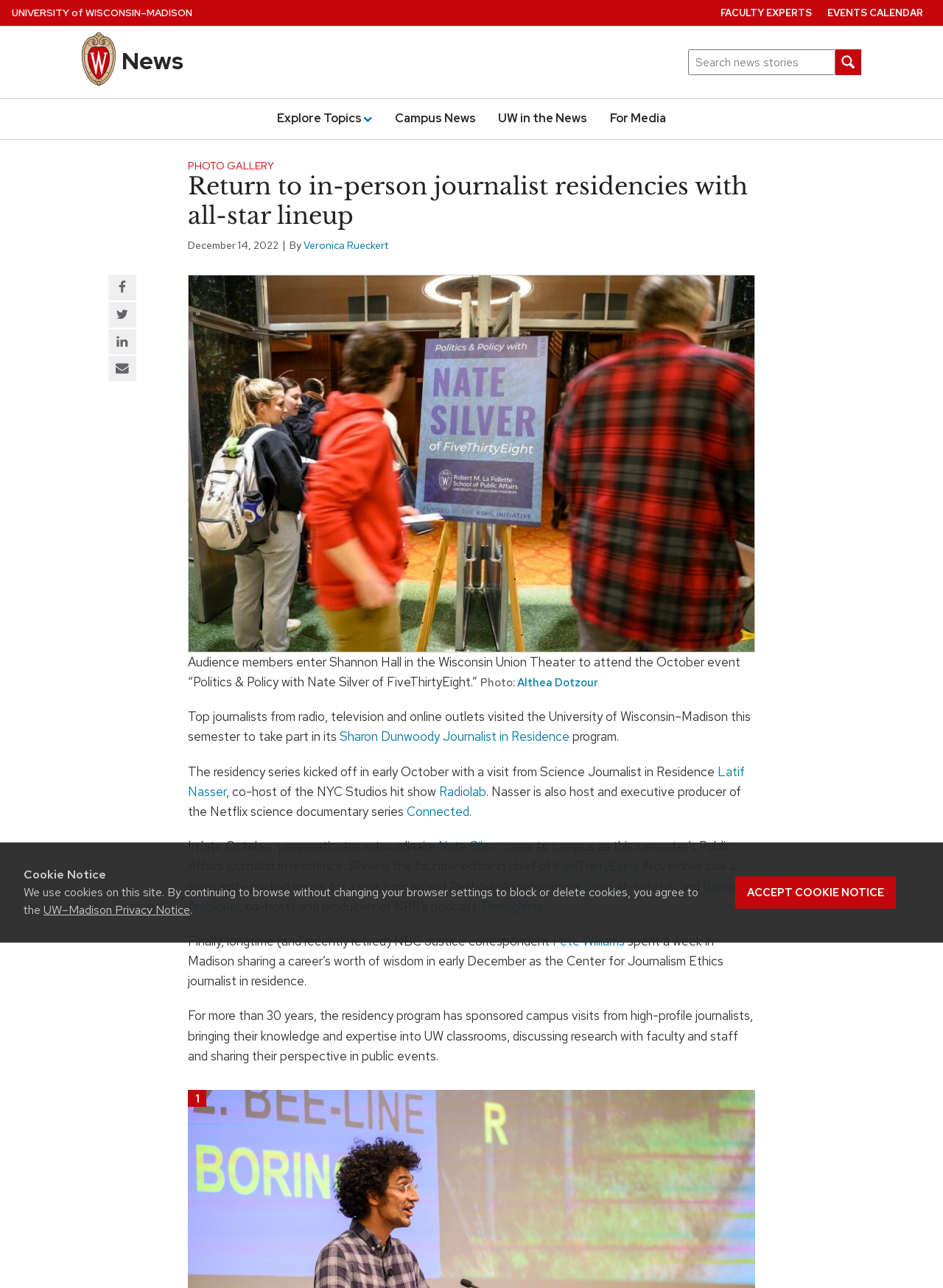Who is the host of the Netflix science documentary series?
Using the information from the image, give a concise answer in one word or a short phrase.

Latif Nasser